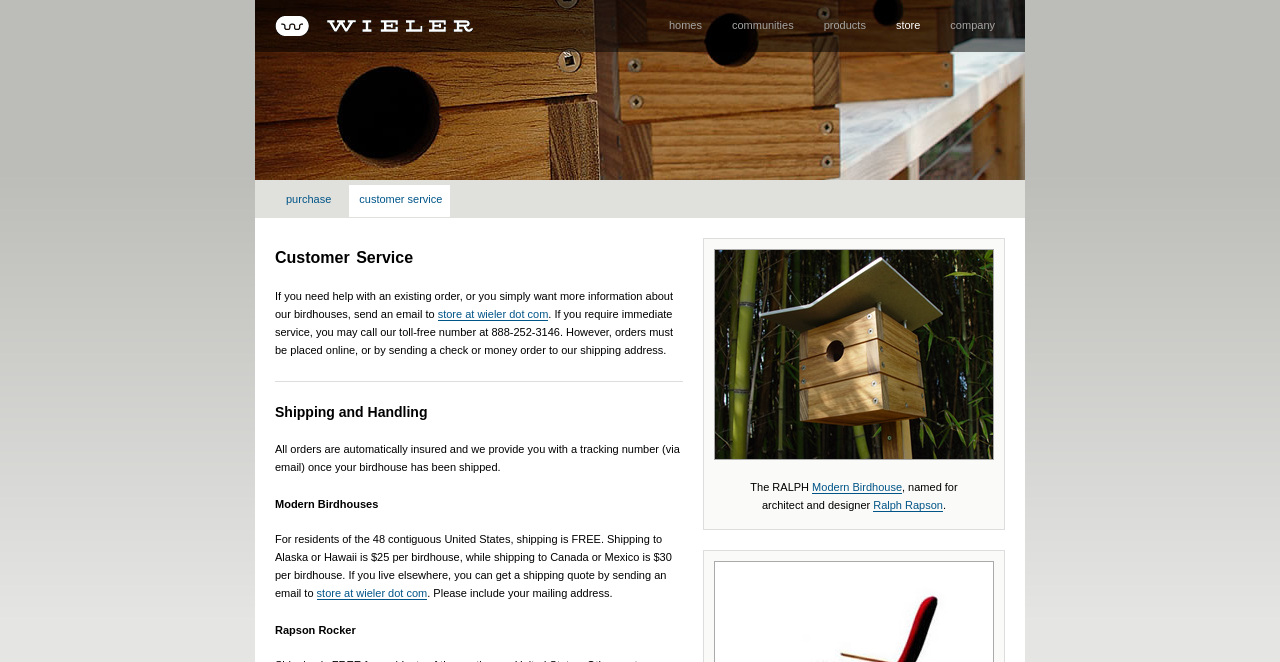Can you find the bounding box coordinates for the element to click on to achieve the instruction: "email store"?

[0.342, 0.465, 0.428, 0.485]